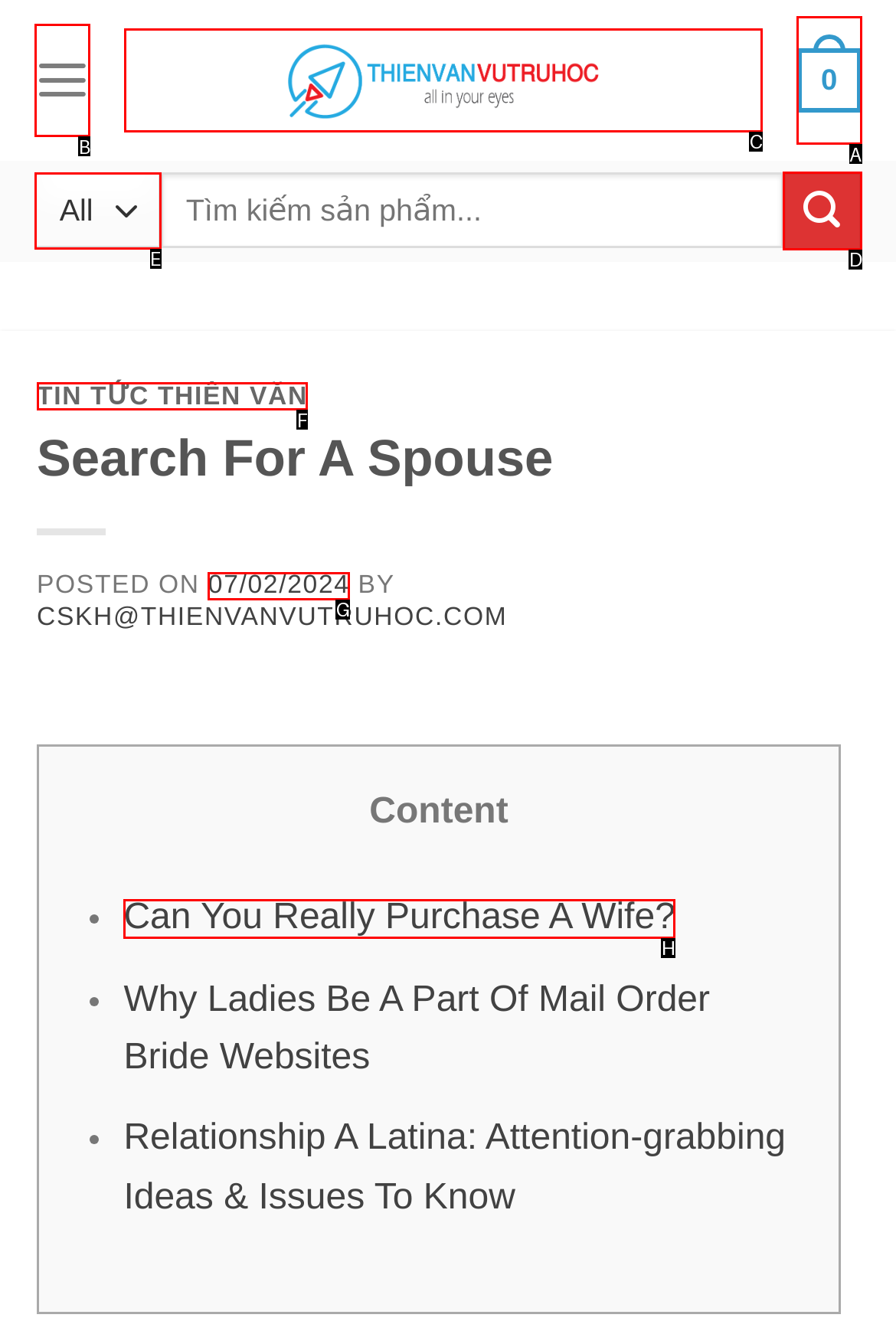Identify the correct choice to execute this task: Submit the search query
Respond with the letter corresponding to the right option from the available choices.

D